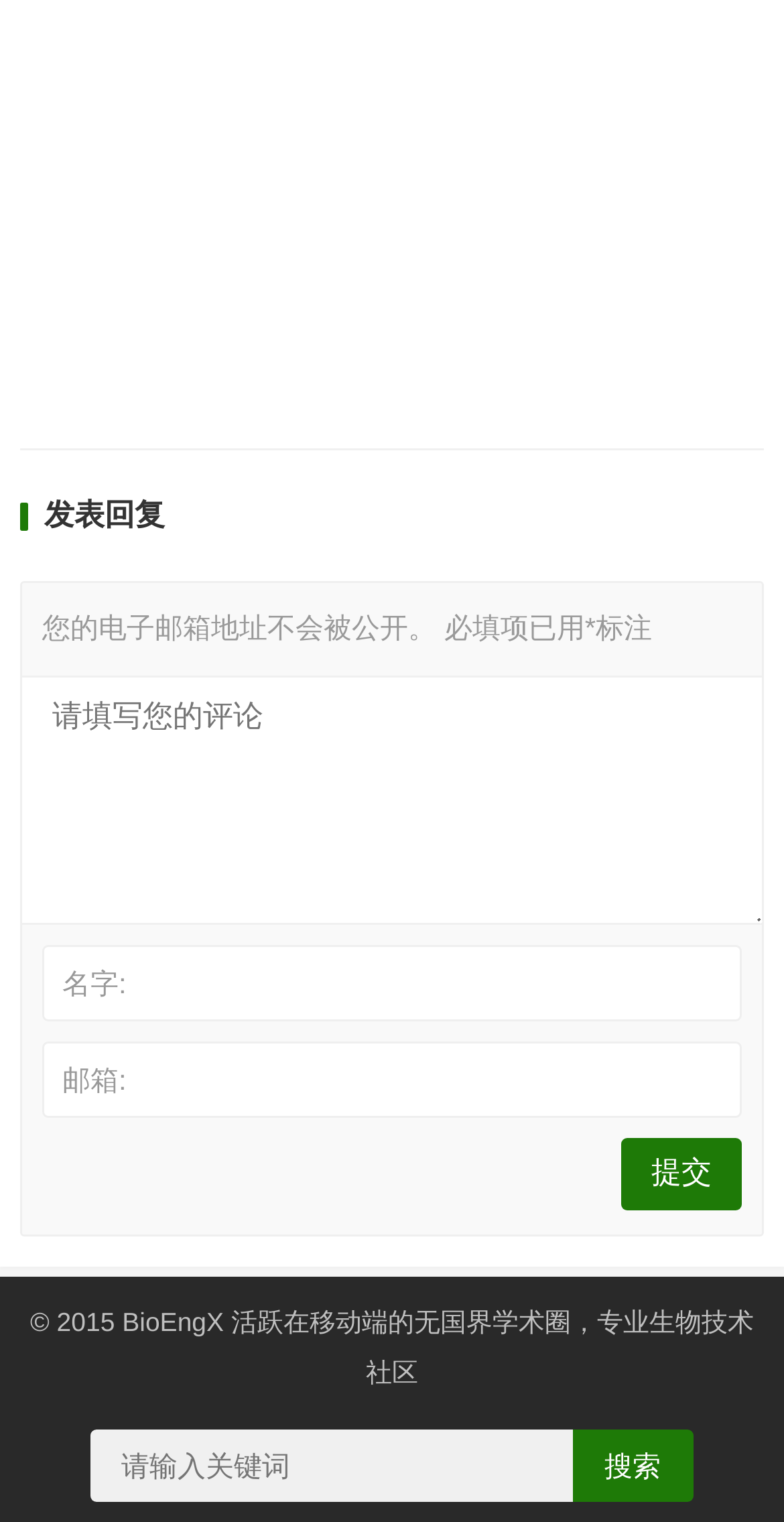What is the purpose of the textbox with the label '名字:'?
Look at the screenshot and give a one-word or phrase answer.

Enter name